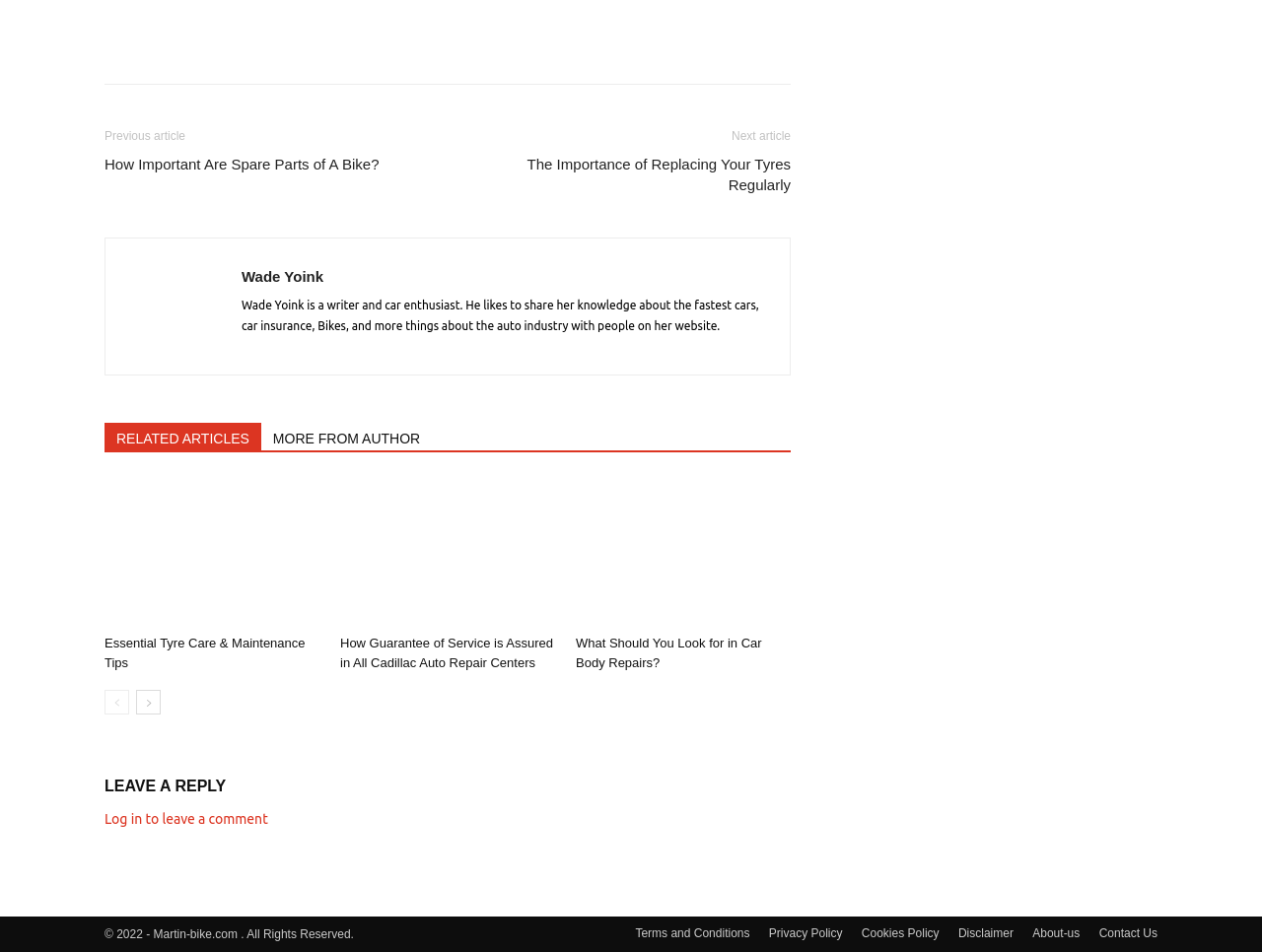Pinpoint the bounding box coordinates of the clickable element to carry out the following instruction: "Leave a reply to the article."

[0.083, 0.811, 0.627, 0.843]